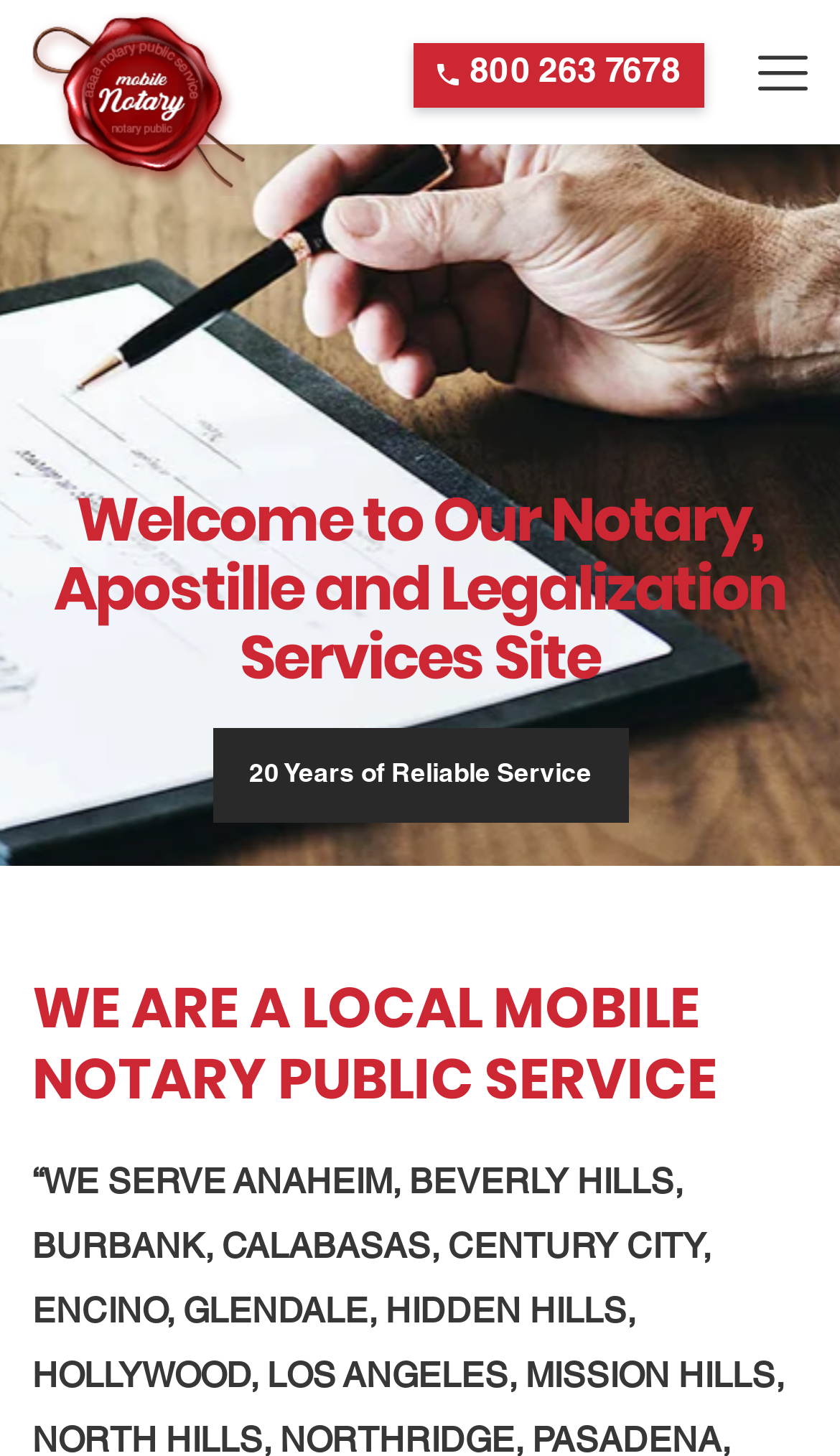Identify the bounding box of the HTML element described here: "800 263 7678". Provide the coordinates as four float numbers between 0 and 1: [left, top, right, bottom].

[0.492, 0.029, 0.838, 0.073]